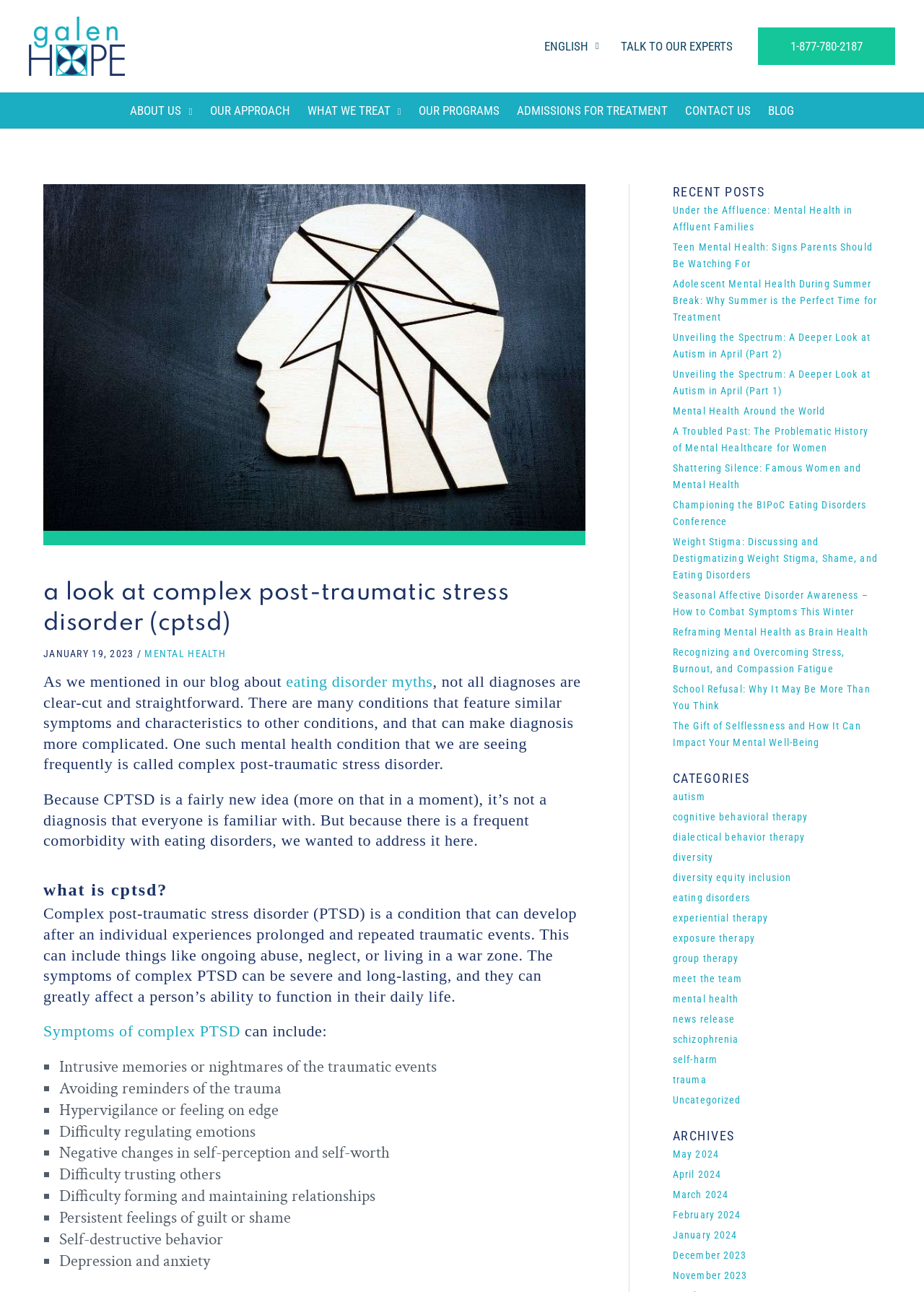Generate a thorough caption detailing the webpage content.

This webpage is about Complex Post-Traumatic Stress Disorder (CPTSD) and its overview. At the top, there is a navigation bar with links to "Galen Hope", "ENGLISH Menu Toggle", "TALK TO OUR EXPERTS", and a phone number "1-877-780-2187". Below the navigation bar, there is a header section with a title "A Look at Complex Post-Traumatic Stress Disorder" and a subheading "JANUARY 19, 2023". 

The main content of the webpage is divided into sections. The first section introduces CPTSD, explaining that it is a condition that can develop after an individual experiences prolonged and repeated traumatic events. The symptoms of complex PTSD are listed, including intrusive memories or nightmares, avoiding reminders of the trauma, hypervigilance, difficulty regulating emotions, and more.

The webpage also has a section on the right side, which displays recent posts with links to various articles, such as "Under the Affluence: Mental Health in Affluent Families", "Teen Mental Health: Signs Parents Should Be Watching For", and more. Below the recent posts section, there is a categories section with links to different categories, including "autism", "cognitive behavioral therapy", "diversity", and more.

Overall, the webpage provides an overview of CPTSD, its symptoms, and related articles and categories.